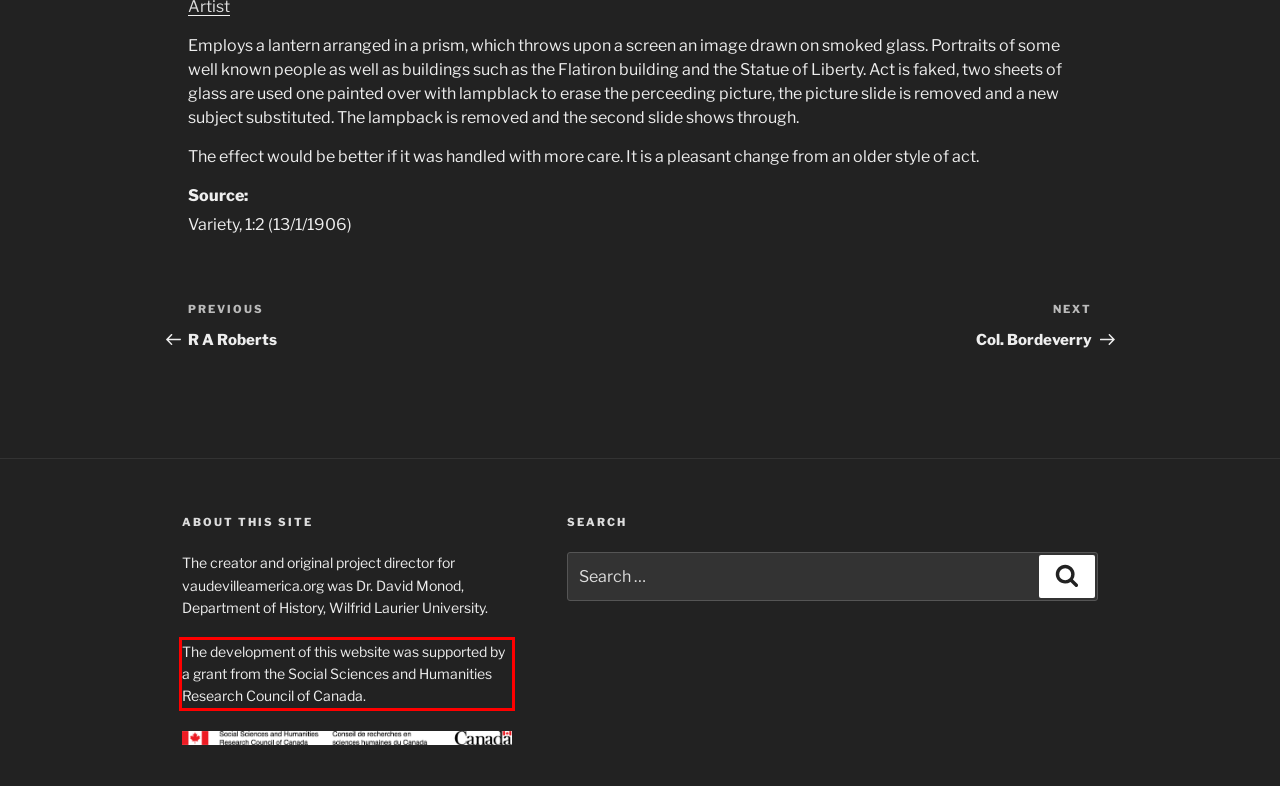Please look at the screenshot provided and find the red bounding box. Extract the text content contained within this bounding box.

The development of this website was supported by a grant from the Social Sciences and Humanities Research Council of Canada.